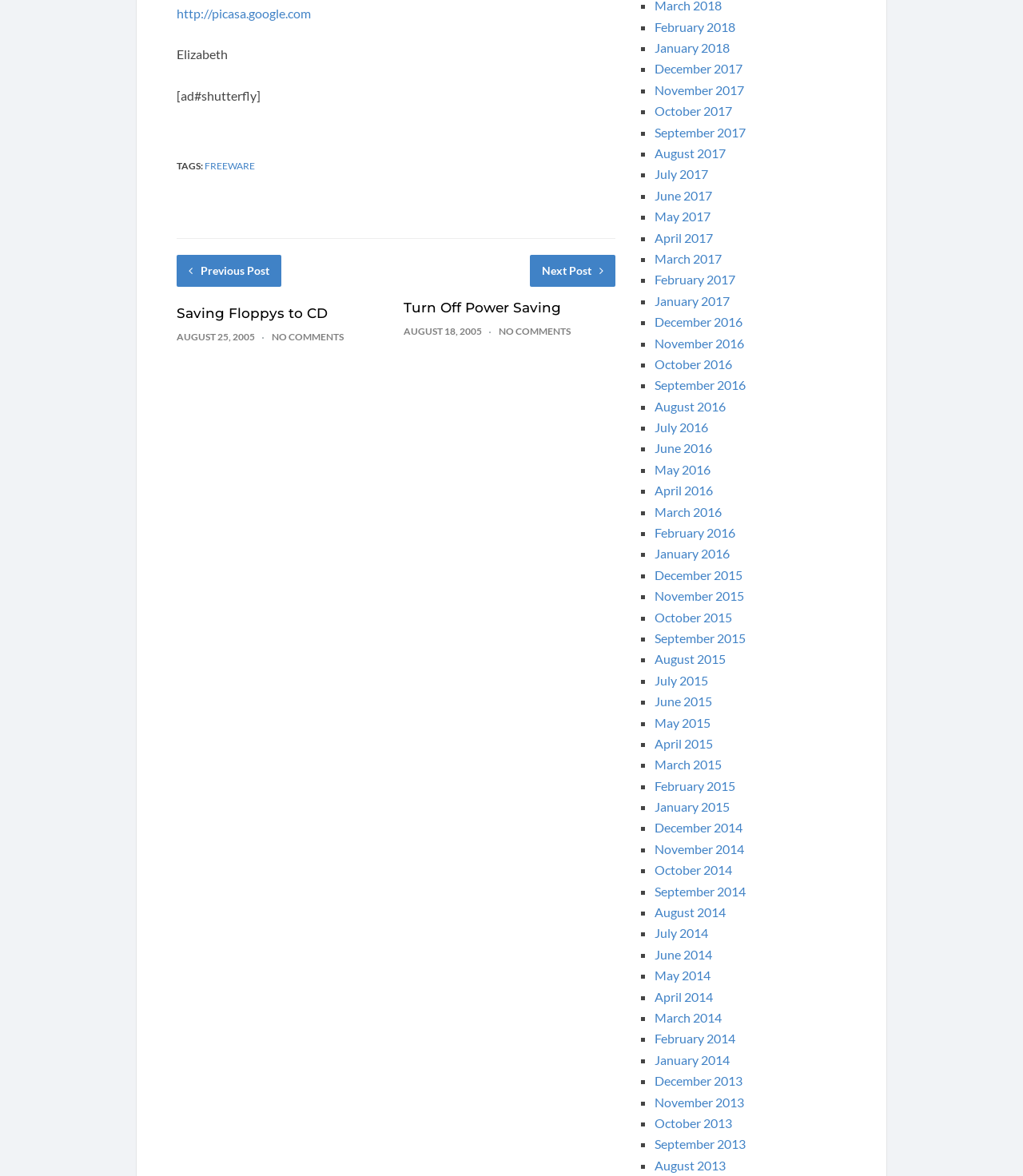Highlight the bounding box coordinates of the element that should be clicked to carry out the following instruction: "Visit the ABOUT page". The coordinates must be given as four float numbers ranging from 0 to 1, i.e., [left, top, right, bottom].

None